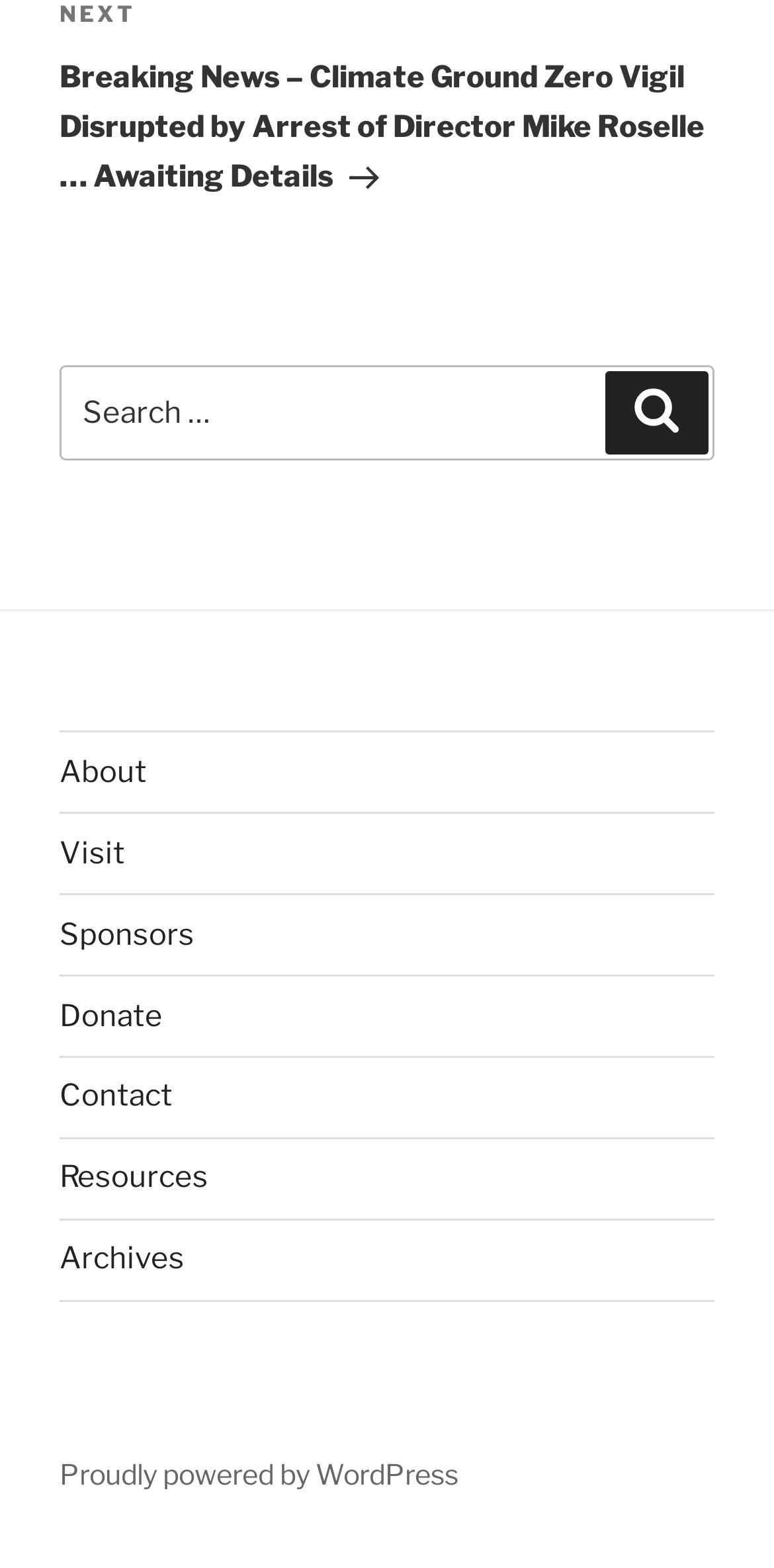Give a succinct answer to this question in a single word or phrase: 
What is the function of the button next to the search box?

To submit search query